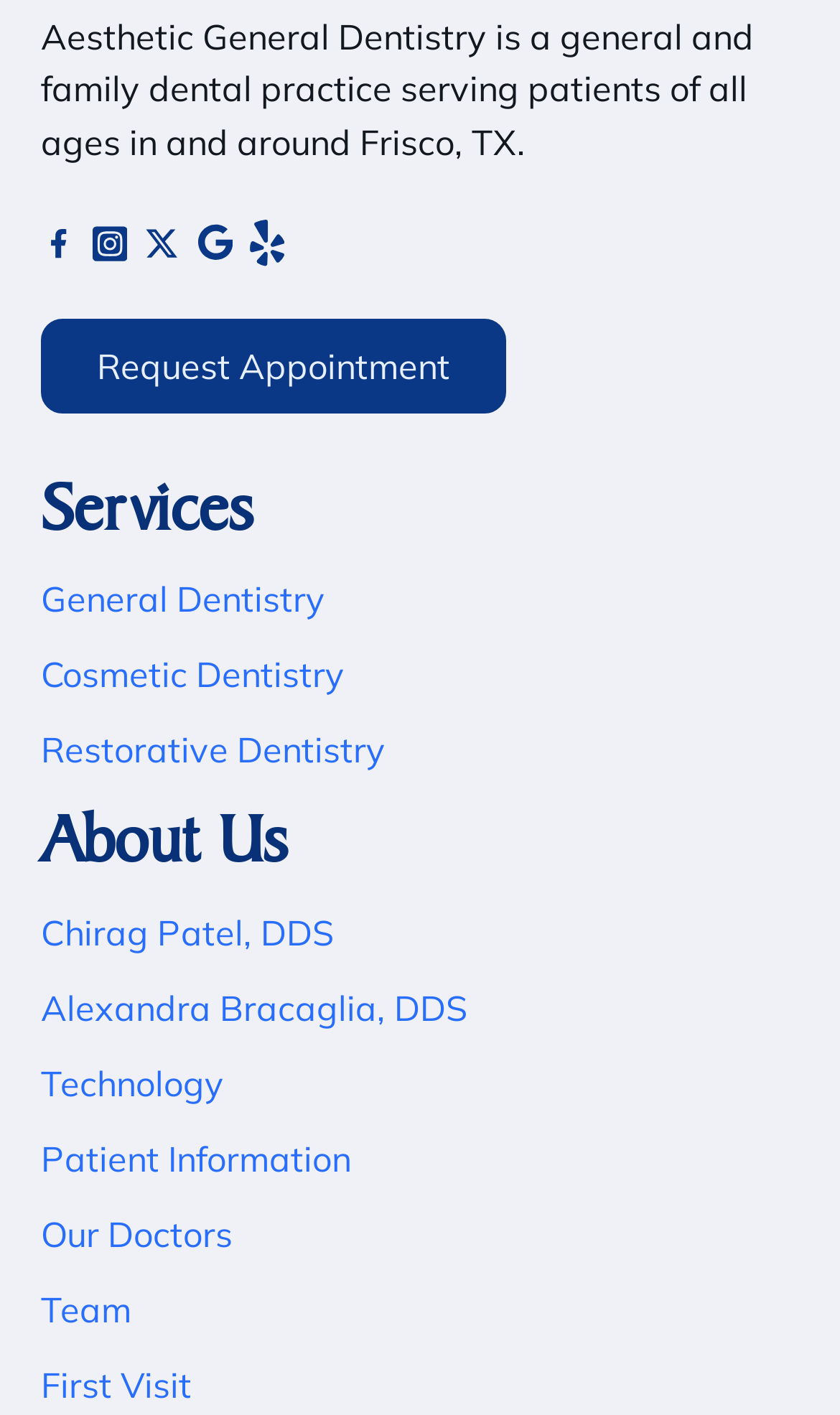Please give the bounding box coordinates of the area that should be clicked to fulfill the following instruction: "View our Google Maps Profile". The coordinates should be in the format of four float numbers from 0 to 1, i.e., [left, top, right, bottom].

[0.235, 0.159, 0.276, 0.185]